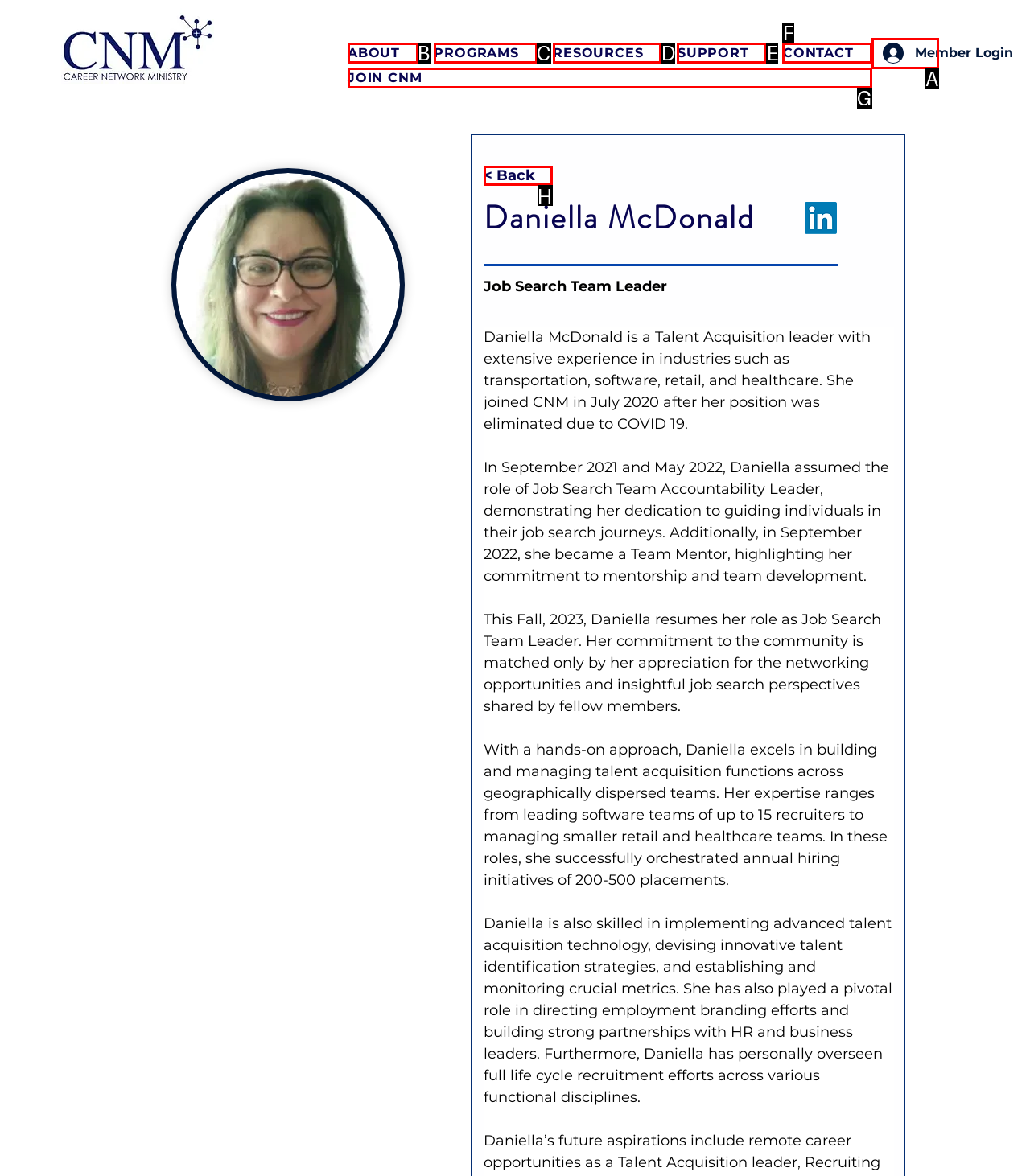Which UI element should be clicked to perform the following task: Click the < Back link? Answer with the corresponding letter from the choices.

H